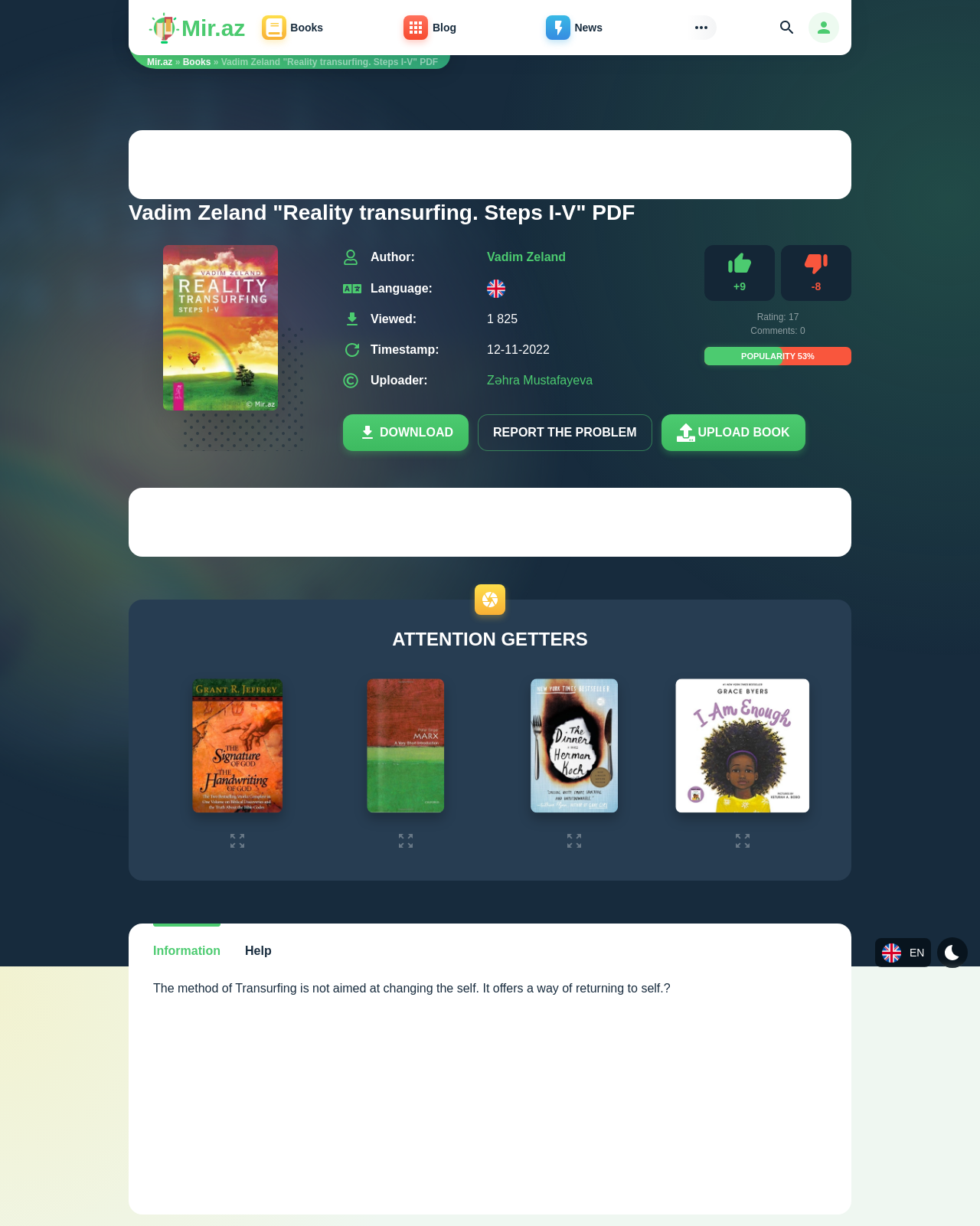Please determine the bounding box coordinates of the element to click on in order to accomplish the following task: "Click the 'DOWNLOAD' button". Ensure the coordinates are four float numbers ranging from 0 to 1, i.e., [left, top, right, bottom].

[0.35, 0.338, 0.478, 0.368]